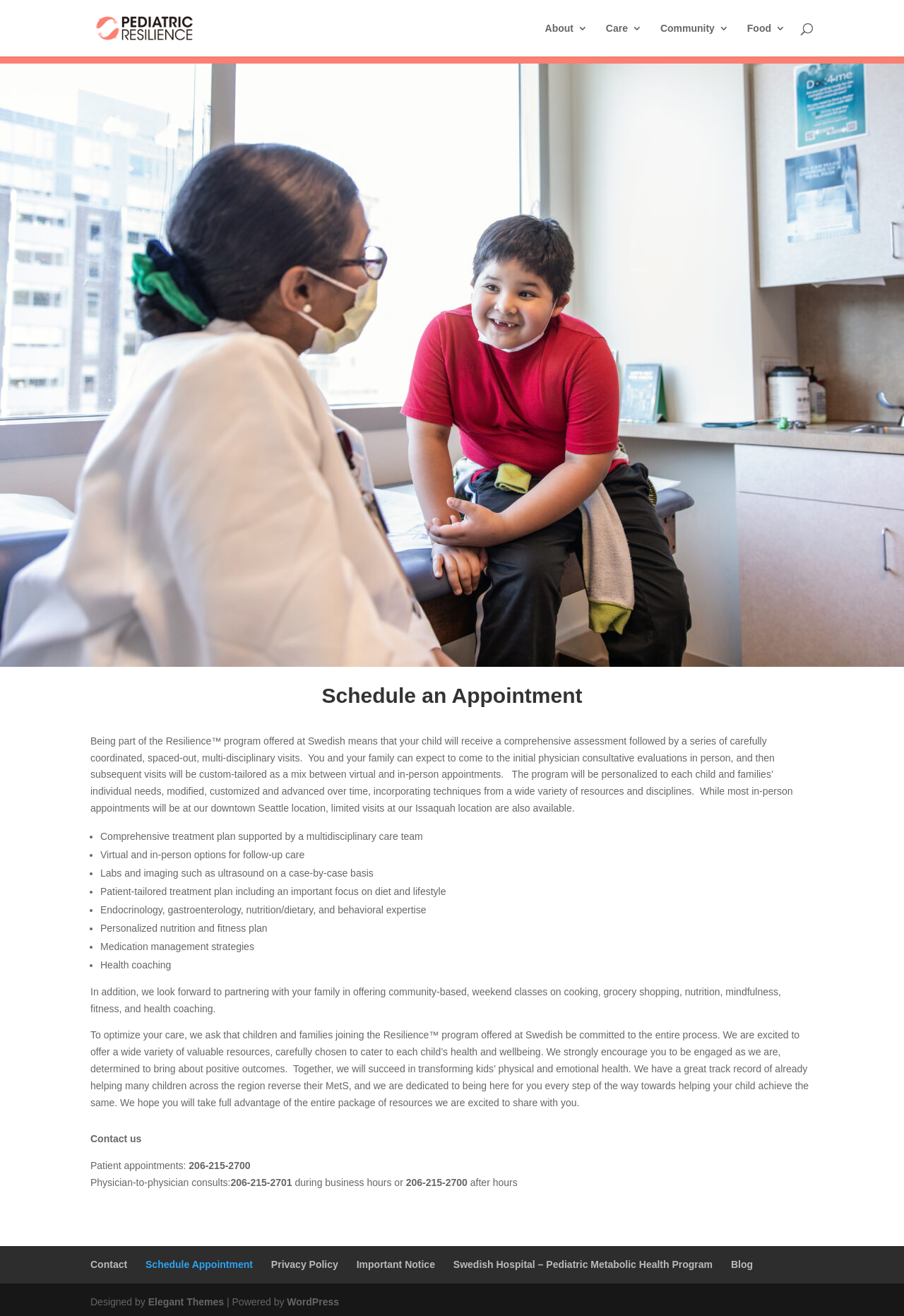What is the focus of the nutrition and fitness plan?
Answer the question with detailed information derived from the image.

The webpage mentions that the Resilience program includes a personalized nutrition and fitness plan, which is tailored to each child's individual needs and health goals.